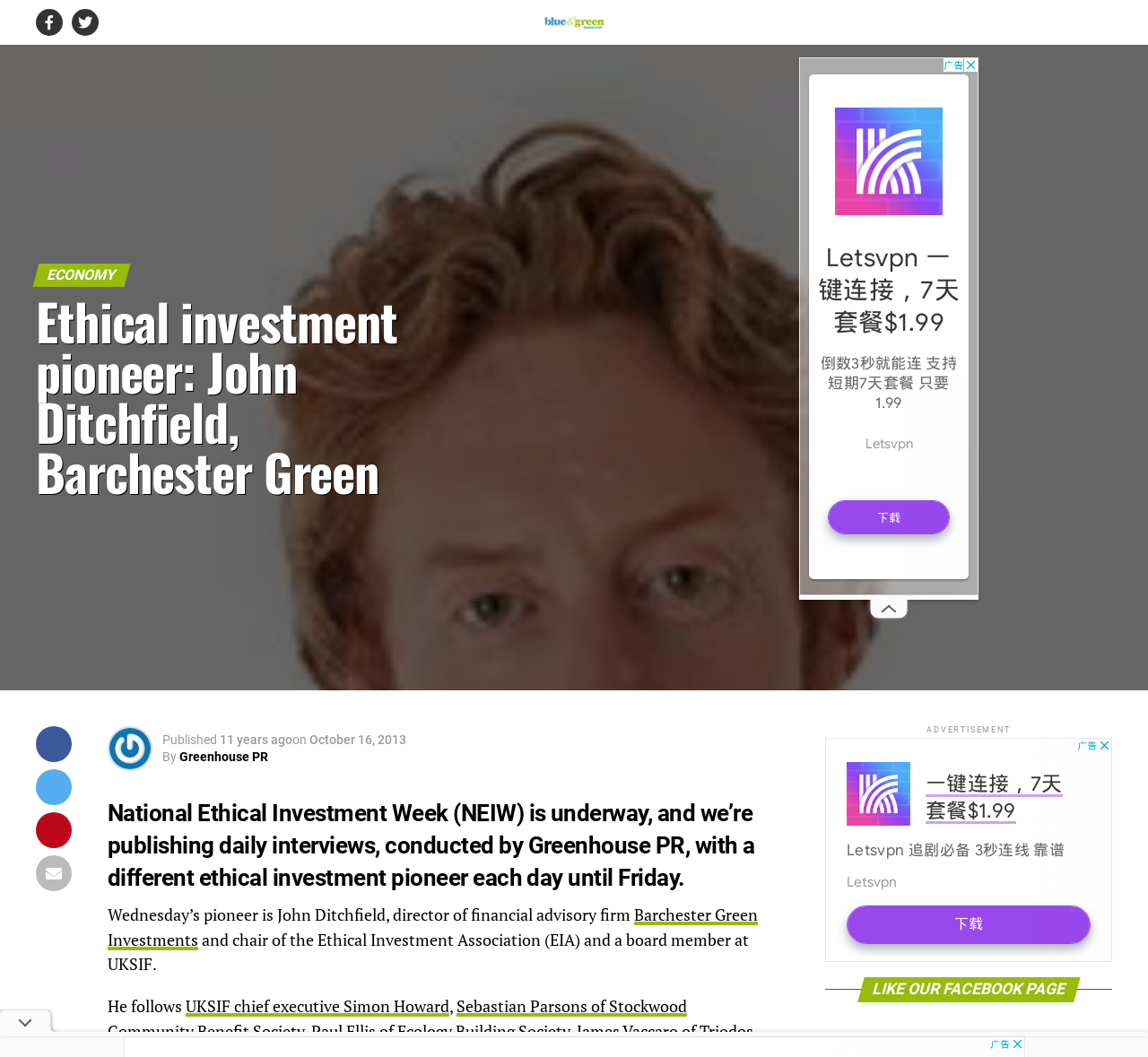Please find the bounding box coordinates of the element's region to be clicked to carry out this instruction: "Visit the website of Greenhouse PR".

[0.156, 0.709, 0.234, 0.723]